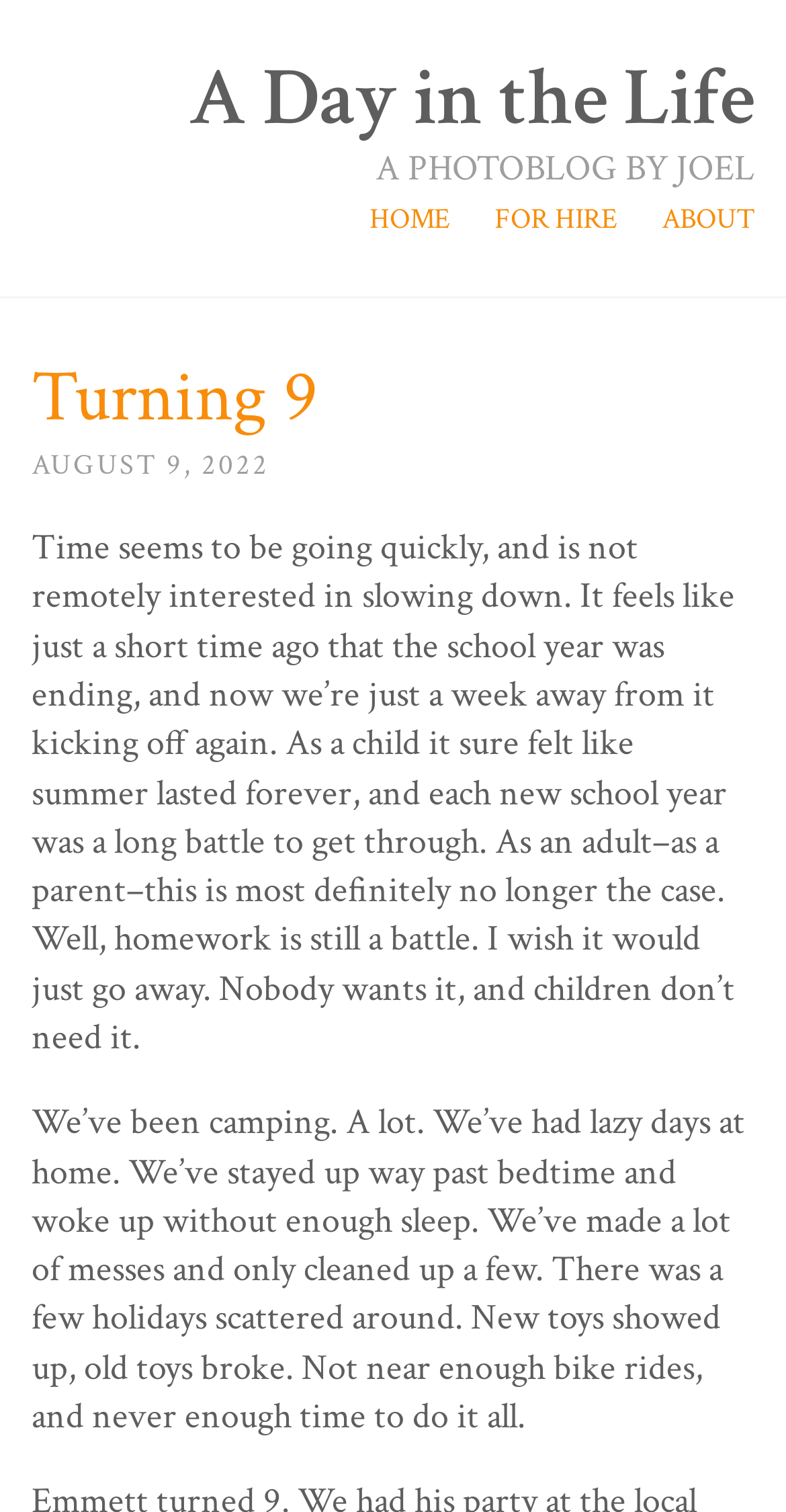What is the name of the photoblog?
Provide an in-depth and detailed answer to the question.

The name of the photoblog can be found in the heading elements at the top of the webpage, specifically in the first two heading elements, which read 'A Day in the Life' and 'A PHOTOBLOG BY JOEL'.